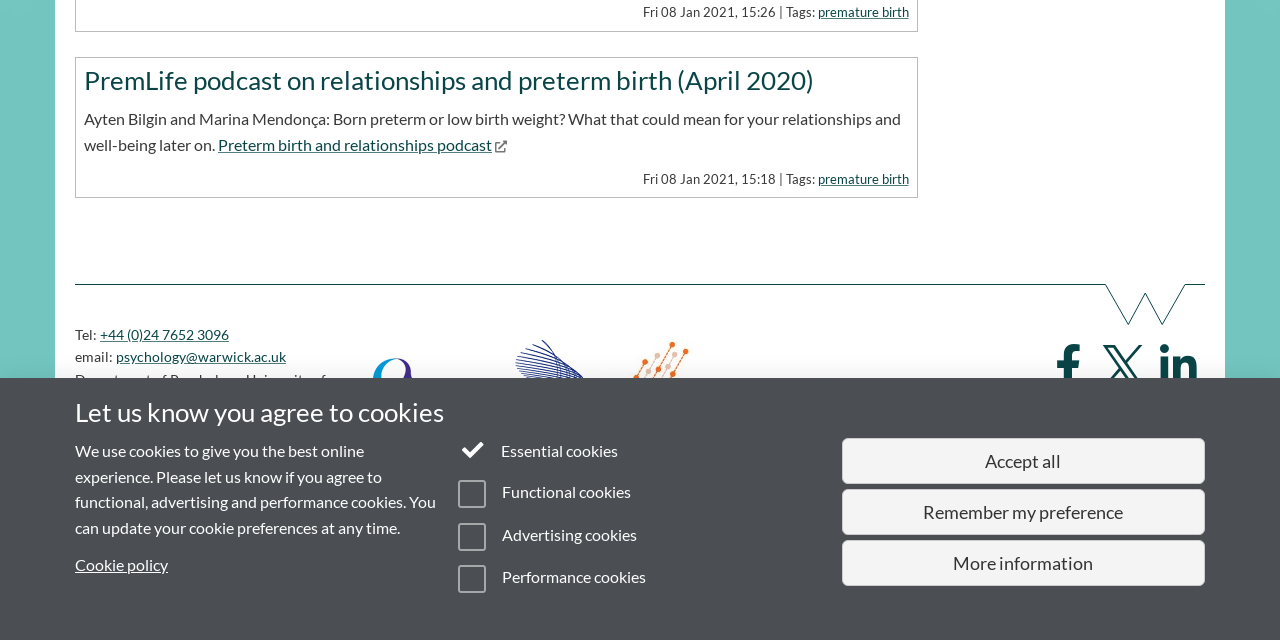Using the element description provided, determine the bounding box coordinates in the format (top-left x, top-left y, bottom-right x, bottom-right y). Ensure that all values are floating point numbers between 0 and 1. Element description: Facebook

[0.814, 0.573, 0.855, 0.6]